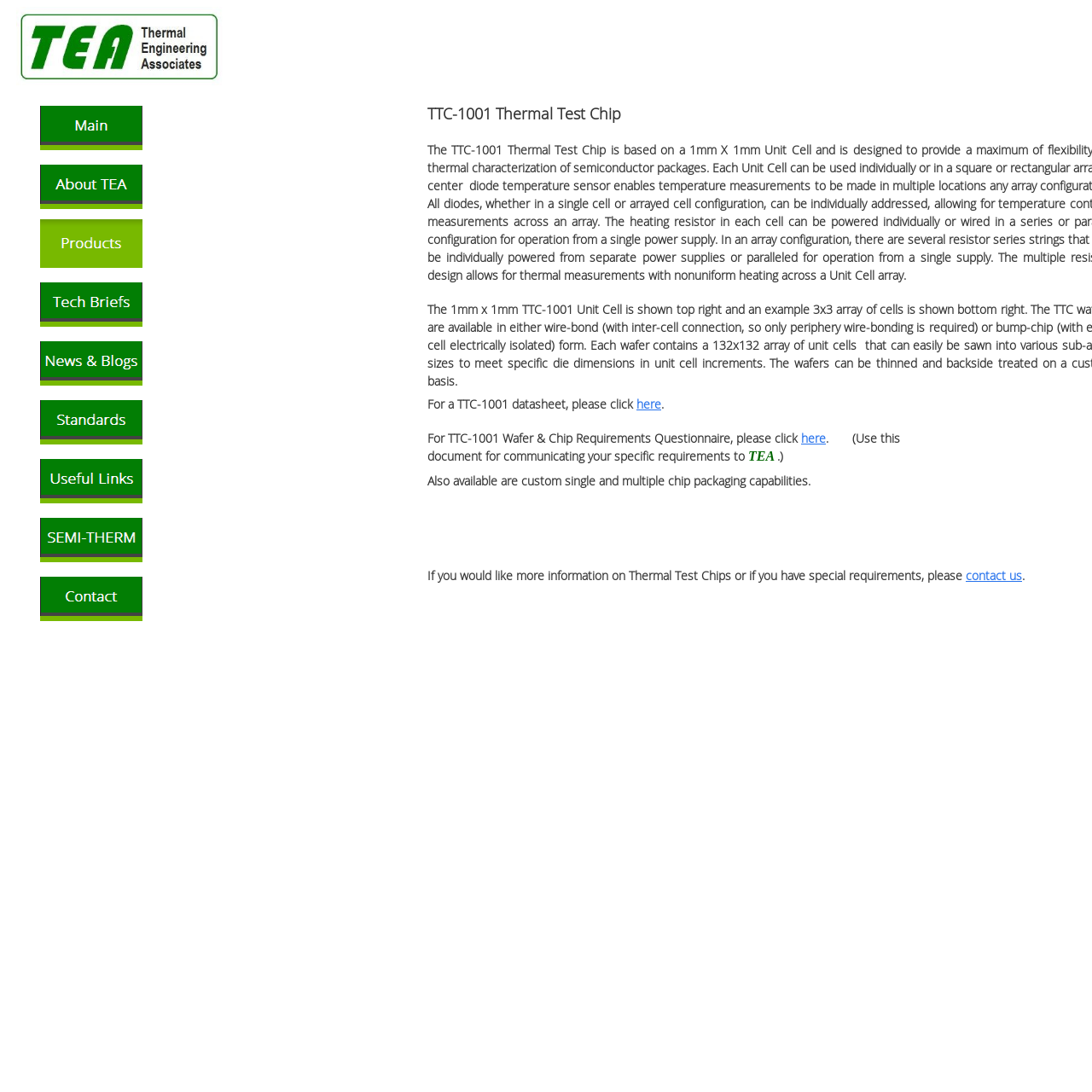Provide an elaborate description of the image marked by the red boundary.

The image displays a detailed schematic of a thermal test chip layout. This arrangement features a grid of green rectangles, each representing separate chip areas, interconnected by horizontal and vertical lines depicted in blue and gray. Orange circles, symbolizing contact points or connections, are strategically placed along these lines. The design suggests a complex network for testing thermal characteristics, indicative of the TTC-1001 thermal test chip, which is further referenced in relation to technical specifications and requirements provided on the webpage. This layout emphasizes precision and organization, crucial for ensuring accurate thermal measurements in semiconductor applications.